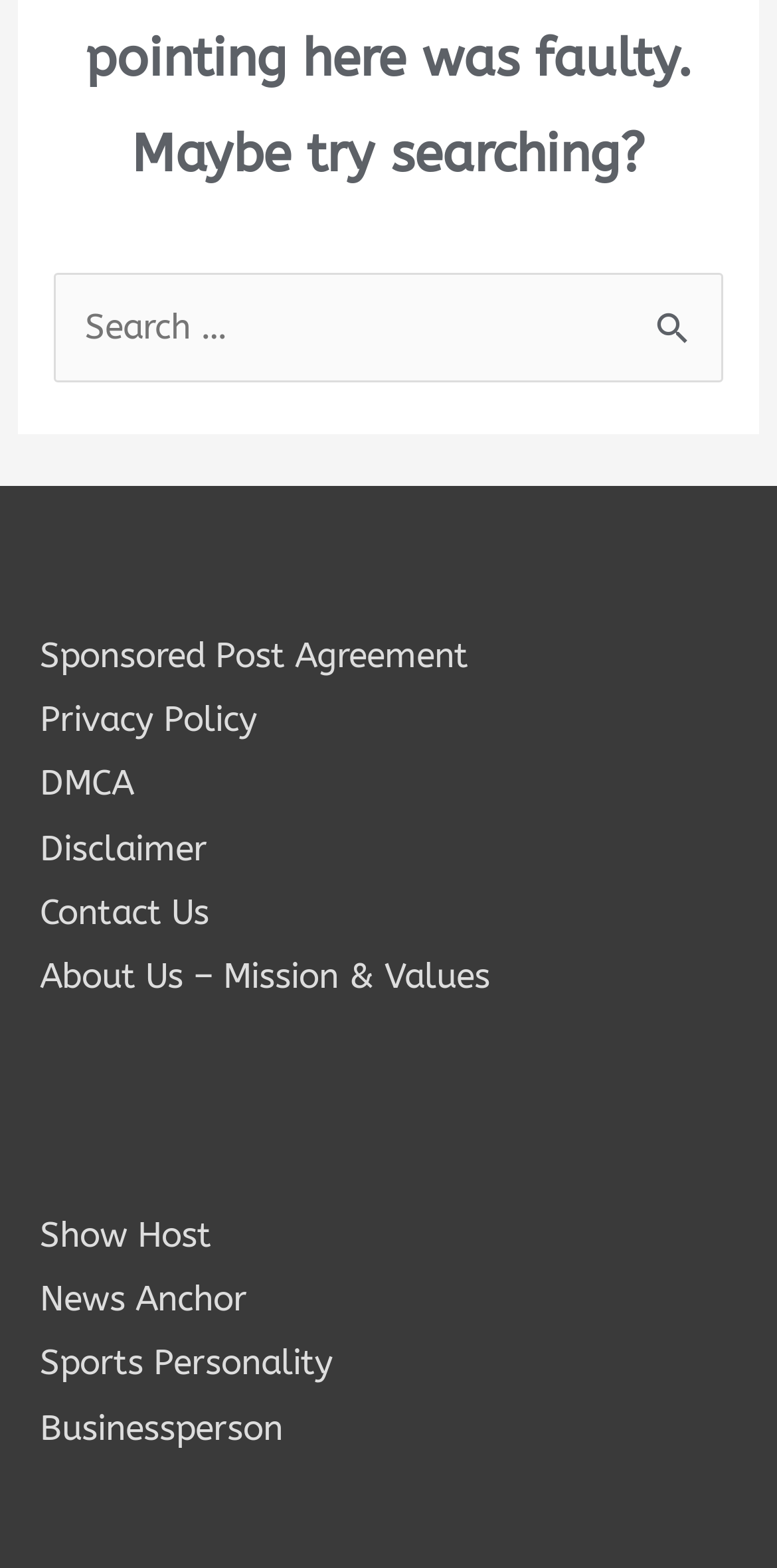Provide the bounding box coordinates of the HTML element described as: "Disclaimer". The bounding box coordinates should be four float numbers between 0 and 1, i.e., [left, top, right, bottom].

[0.051, 0.528, 0.267, 0.555]